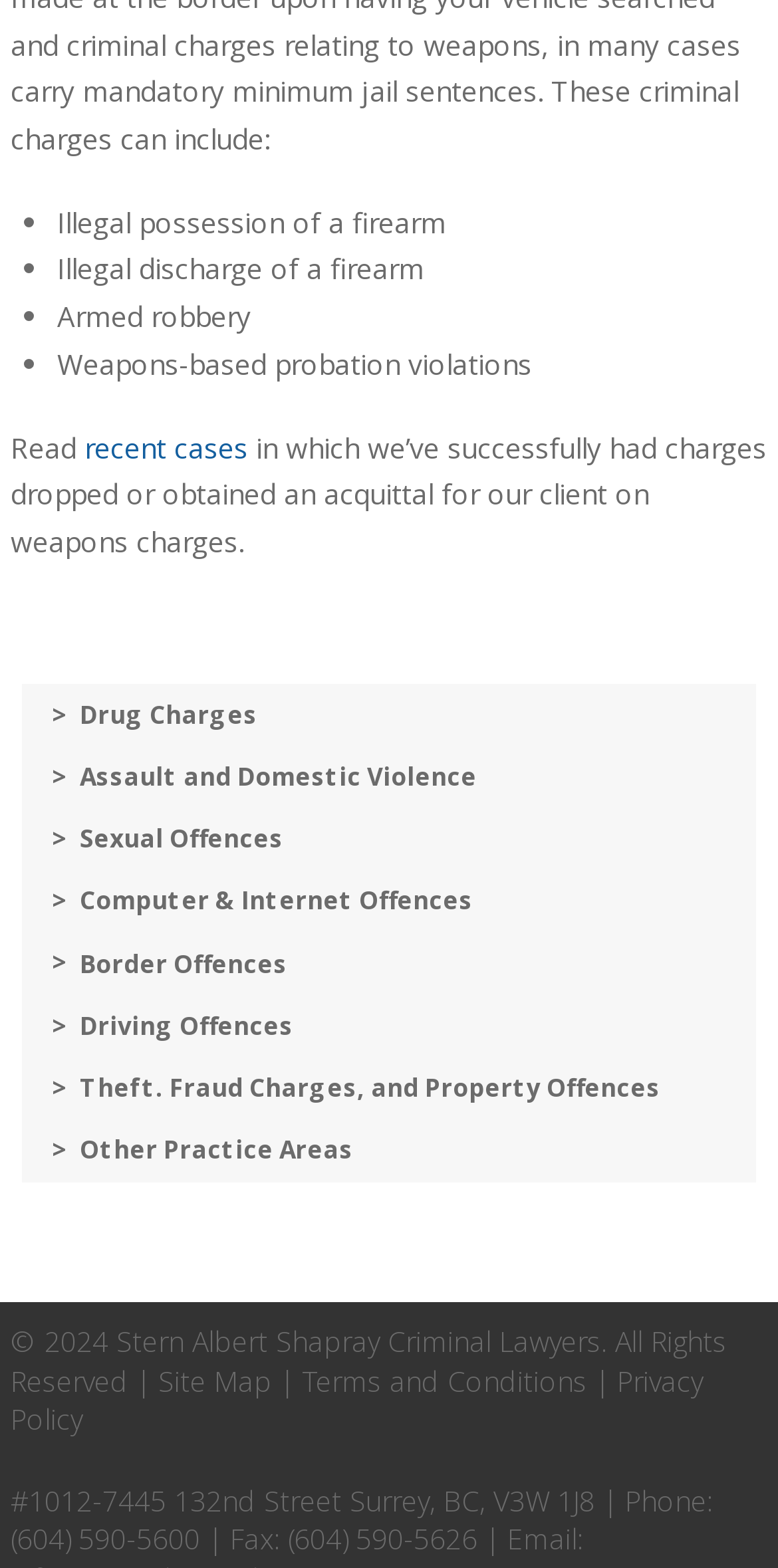What is the purpose of the 'Back to Top' link?
Utilize the image to construct a detailed and well-explained answer.

The 'Back to Top' link is typically used to allow users to quickly scroll back to the top of a webpage, especially if the webpage is long and has a lot of content. This link is usually placed at the bottom of the webpage, which is the case here.